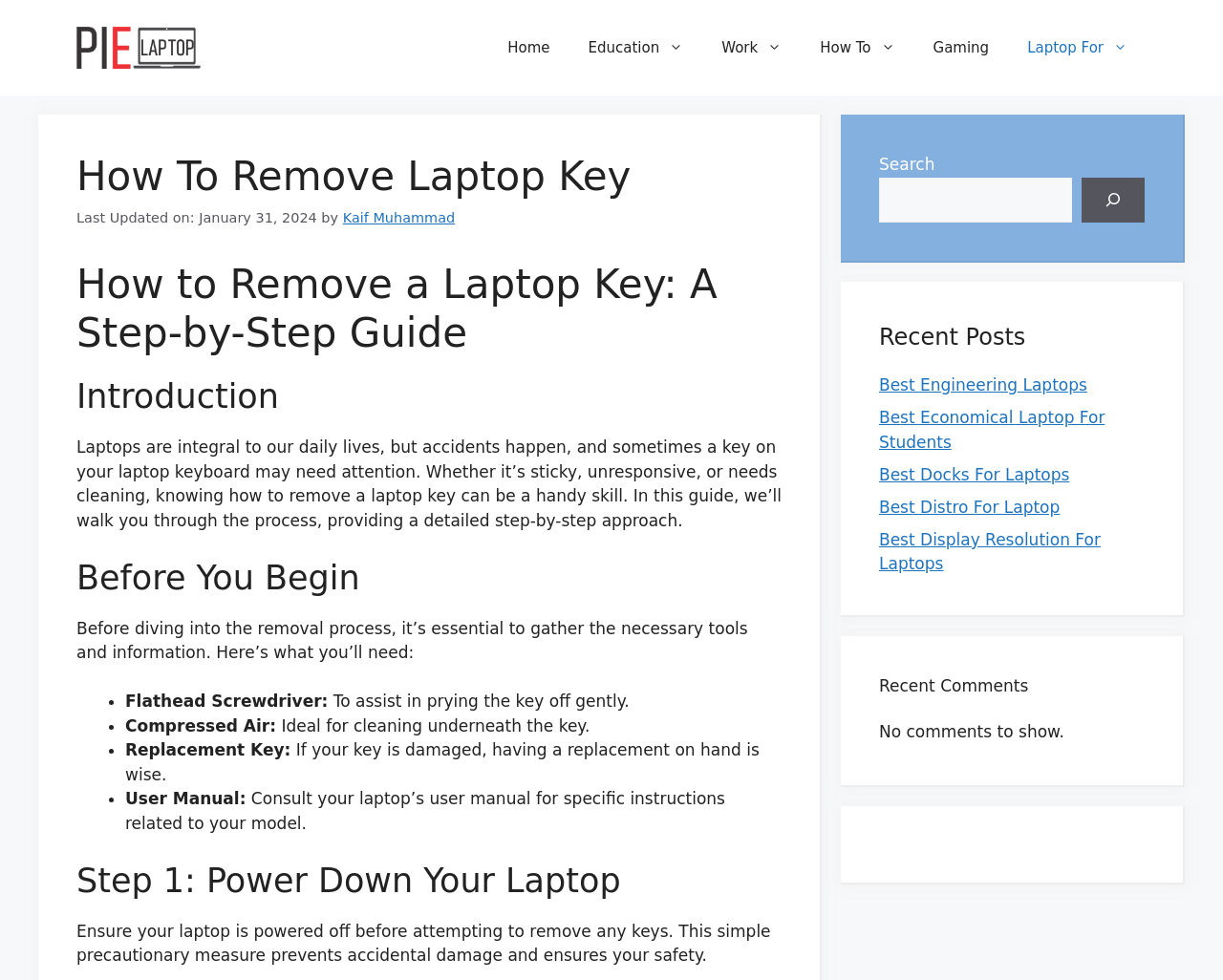Identify the bounding box coordinates for the region to click in order to carry out this instruction: "Search for something". Provide the coordinates using four float numbers between 0 and 1, formatted as [left, top, right, bottom].

[0.719, 0.181, 0.877, 0.227]